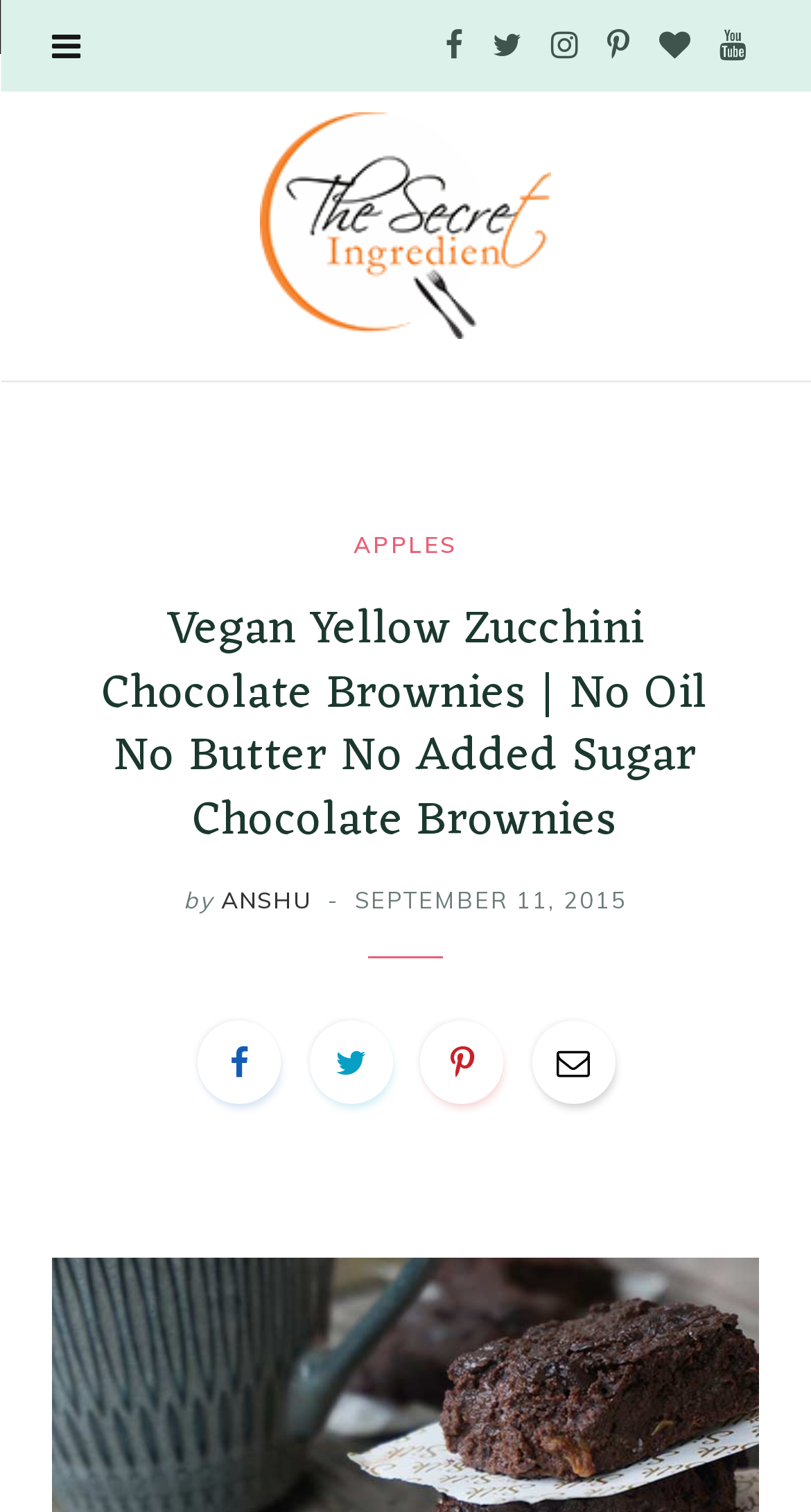Can you look at the image and give a comprehensive answer to the question:
How many social media links are there?

I counted the number of social media links at the top of the webpage, which are Facebook, Twitter, Instagram, Pinterest, BlogLovin, and YouTube.